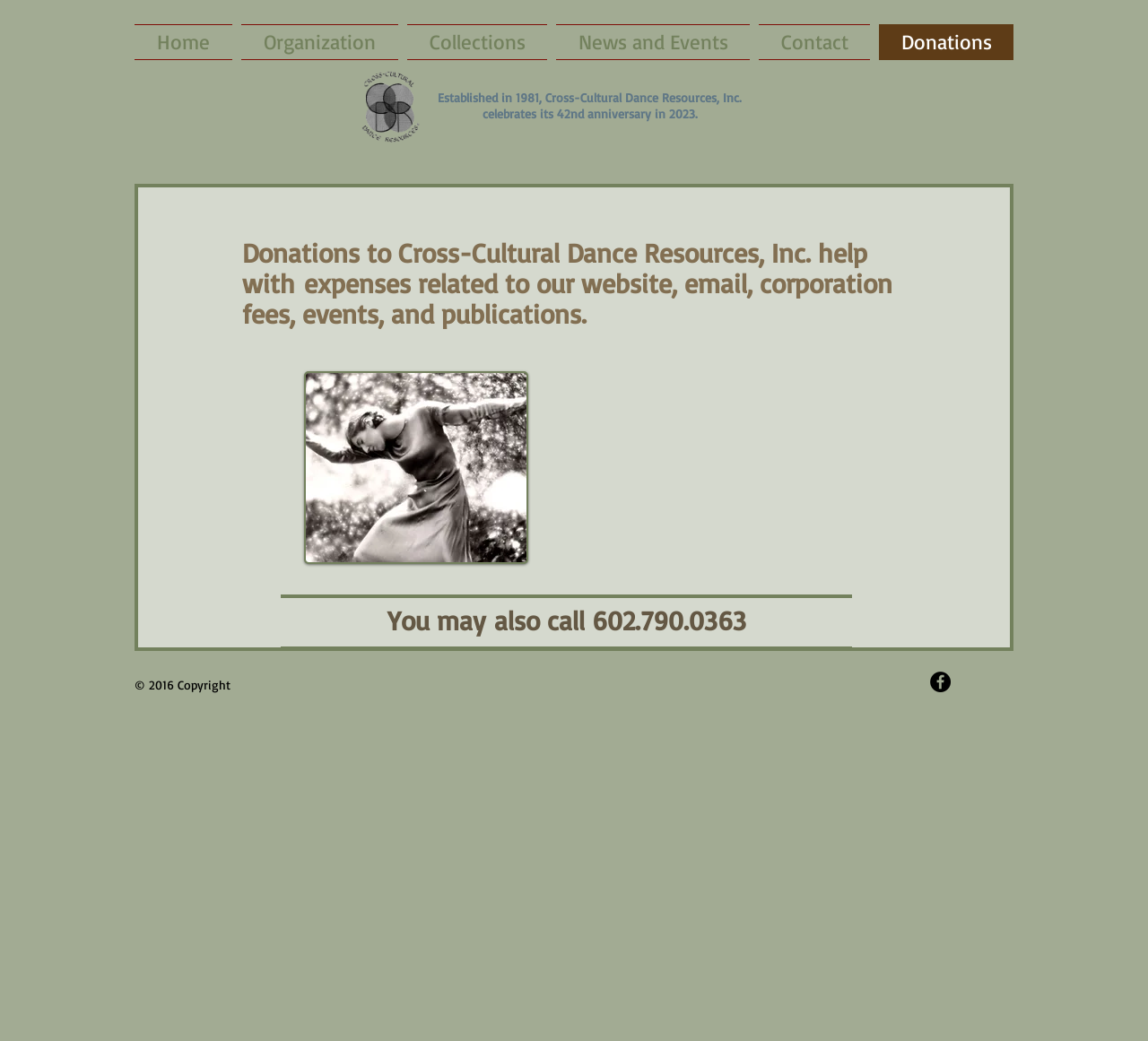Provide the bounding box coordinates of the UI element that matches the description: "News and Events".

[0.48, 0.023, 0.657, 0.058]